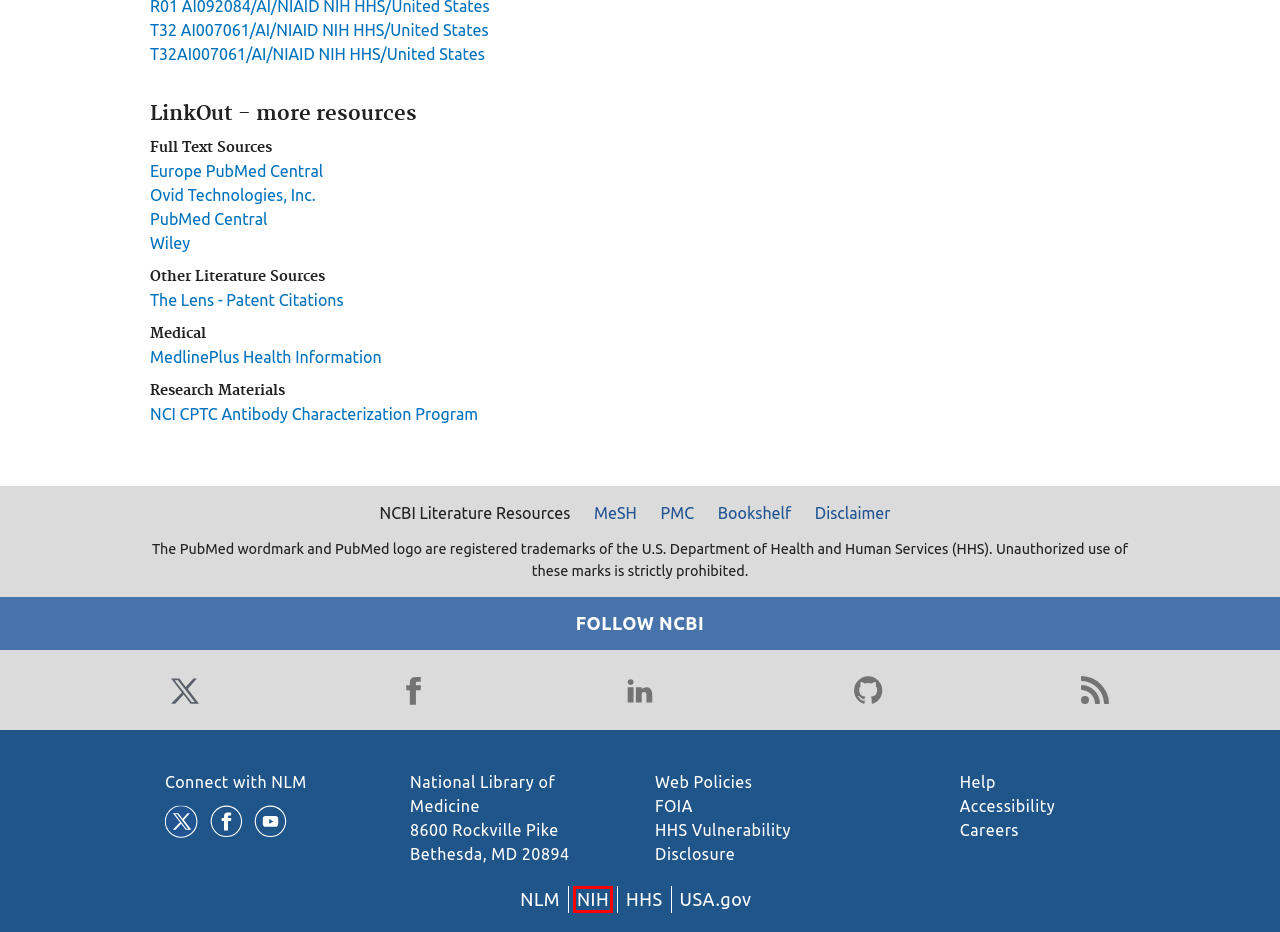Examine the screenshot of a webpage with a red bounding box around a UI element. Your task is to identify the webpage description that best corresponds to the new webpage after clicking the specified element. The given options are:
A. Freedom of Information Act Office | National Institutes of Health (NIH)
B. Ovid: Welcome to Ovid
C. Aspergillosis: MedlinePlus
D. Making government services easier to find | USAGov
E. NLM Web Policies
F. National Institutes of Health (NIH) | Turning Discovery Into Health
G. NCBI Insights - News about NCBI resources and events
H. Europe PMC

F